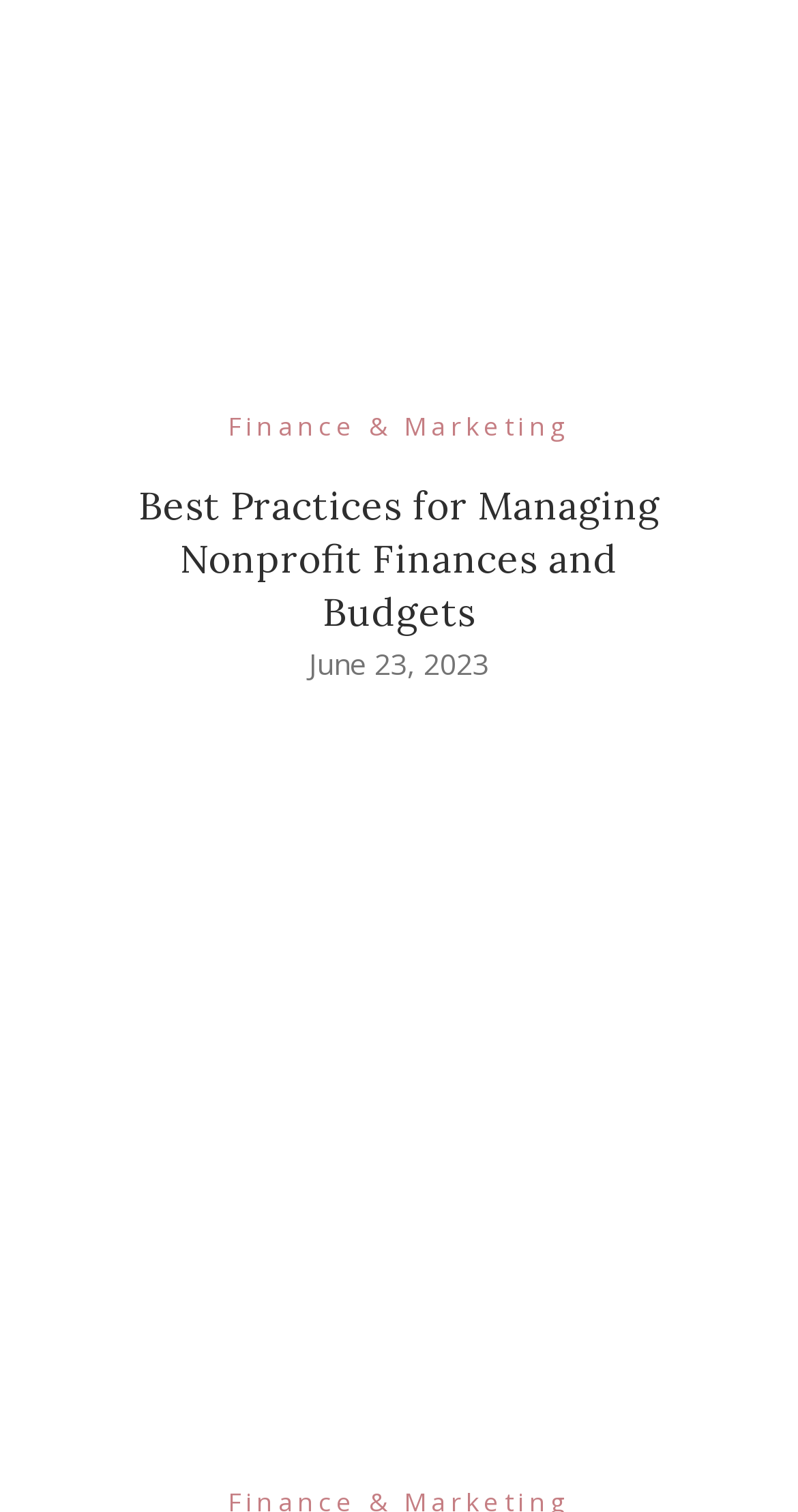Refer to the element description Finance & Marketing and identify the corresponding bounding box in the screenshot. Format the coordinates as (top-left x, top-left y, bottom-right x, bottom-right y) with values in the range of 0 to 1.

[0.286, 0.748, 0.714, 0.778]